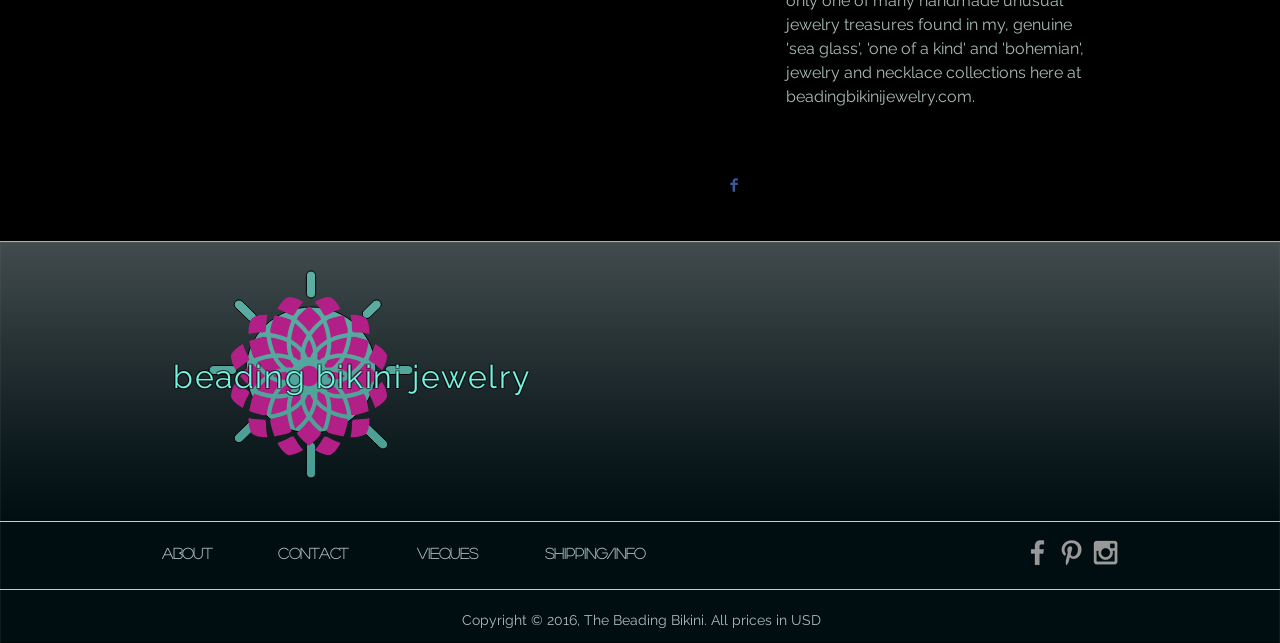Find the bounding box coordinates of the area to click in order to follow the instruction: "View shipping information".

[0.426, 0.829, 0.507, 0.891]